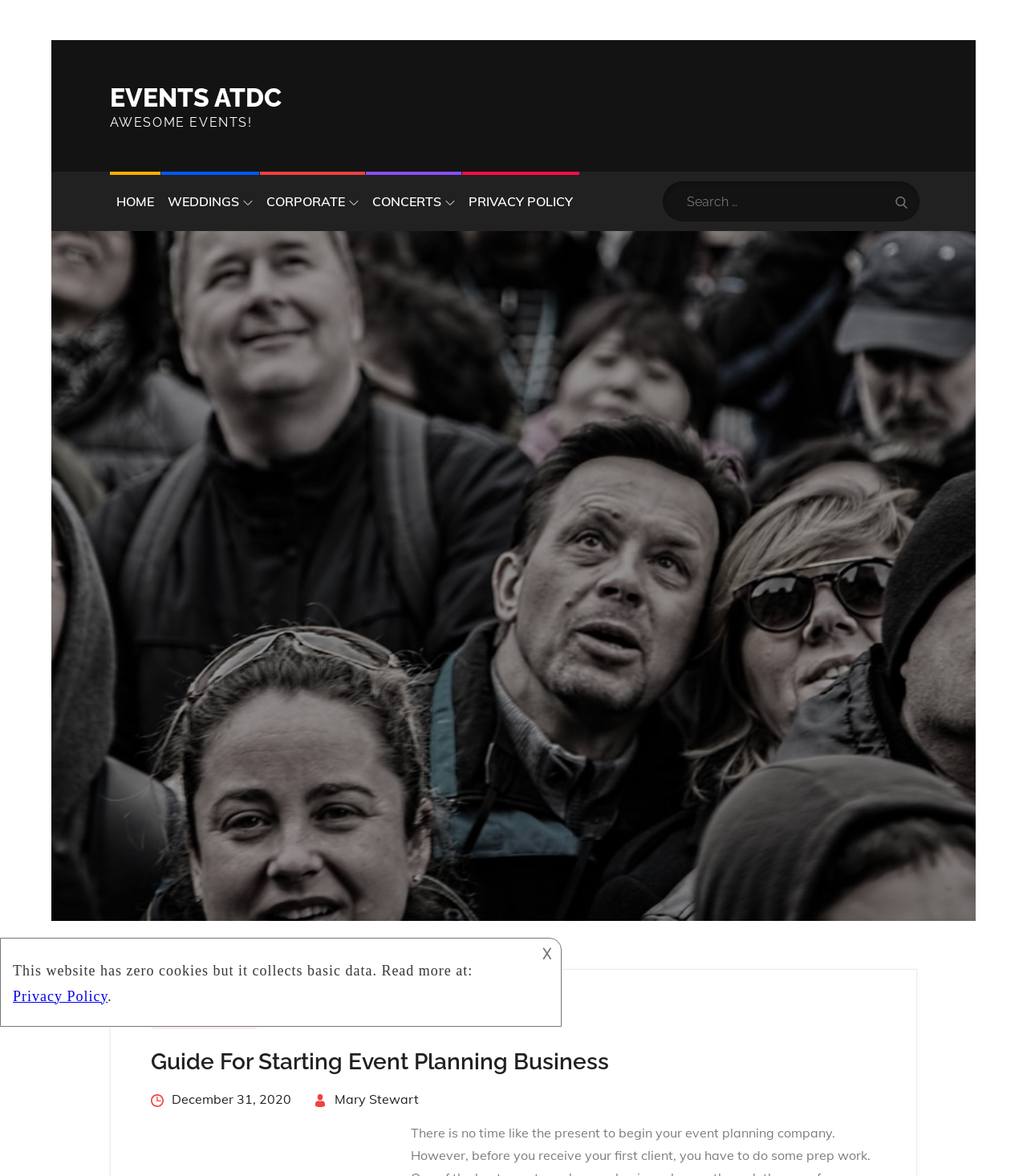Elaborate on the information and visuals displayed on the webpage.

The webpage is about events at ATDC, specifically focusing on December 2020. At the top left, there is a "Skip to content" link. Next to it, there is a prominent link "EVENTS ATDC" and a static text "AWESOME EVENTS!".

Below these elements, there is a primary navigation menu that spans across the top of the page, containing links to "HOME", "WEDDINGS", "CORPORATE", "CONCERTS", and "PRIVACY POLICY". On the right side of the navigation menu, there is a search bar with a "Search for:" label, a search box, and a "Search" button.

Further down the page, there is a section with a heading "Guide For Starting Event Planning Business", which contains a link to the same title. Below this section, there is a post with a title, "Posted on" label, a date "December 31, 2020", and an author "Mary Stewart".

On the bottom left of the page, there is an iframe with a description. Next to it, there is a static text "𐌢".